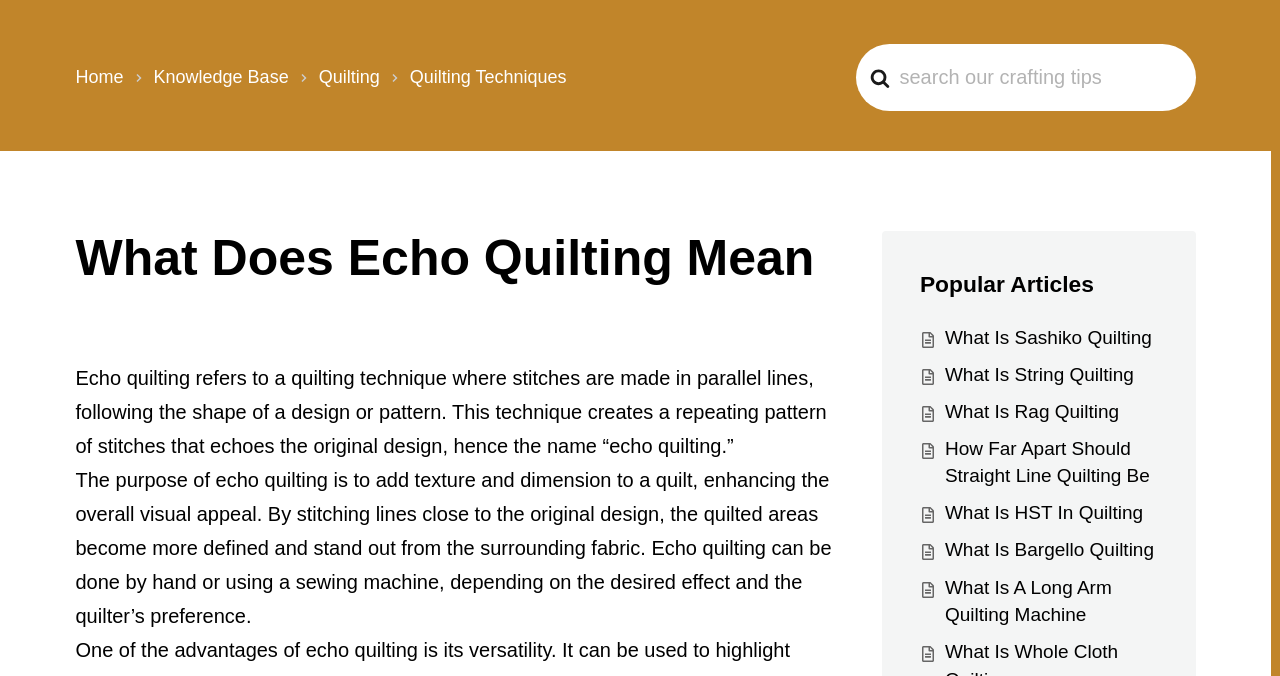Kindly determine the bounding box coordinates for the area that needs to be clicked to execute this instruction: "learn about quilting techniques".

[0.32, 0.099, 0.443, 0.129]